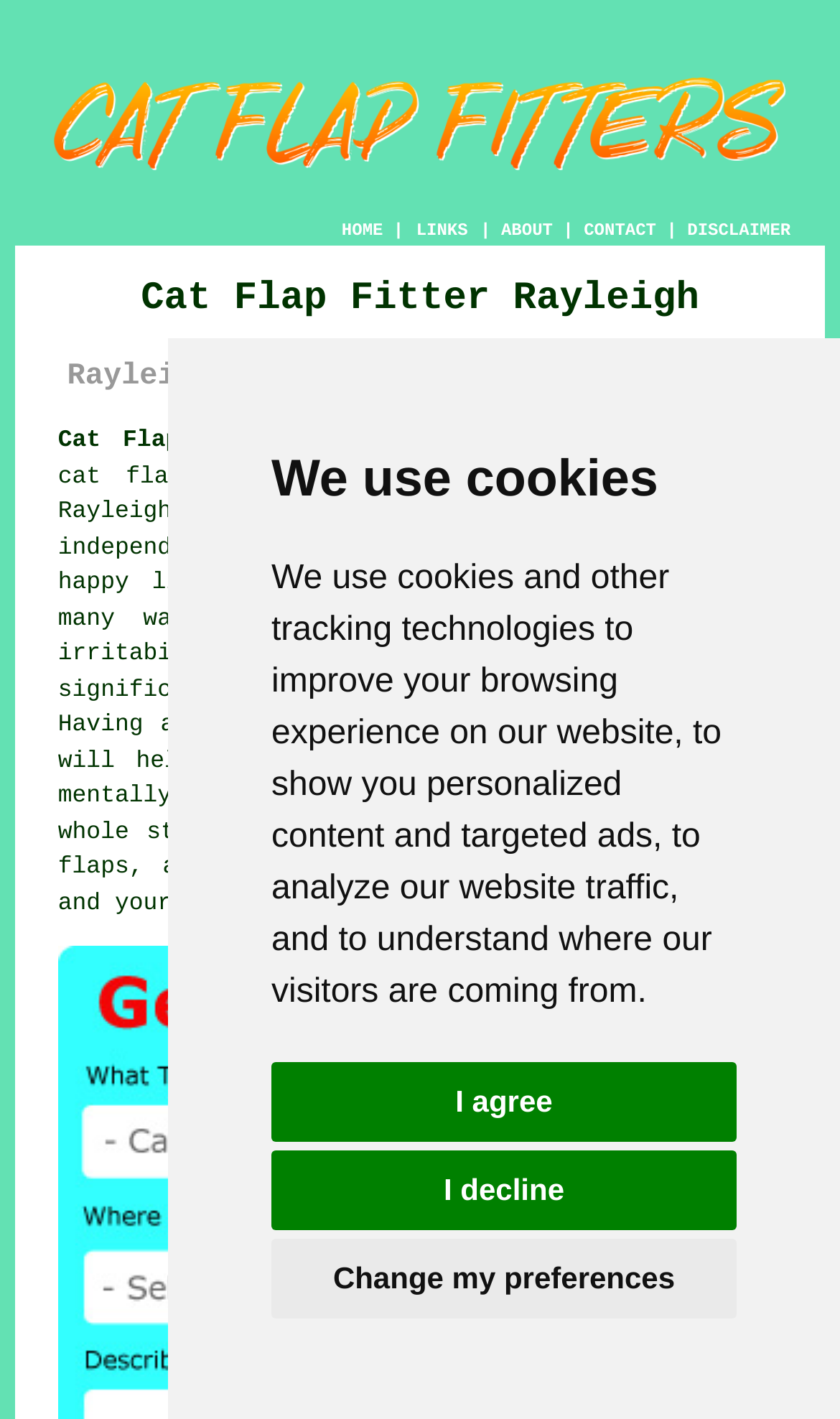Locate the bounding box coordinates of the clickable region necessary to complete the following instruction: "click the DISCLAIMER link". Provide the coordinates in the format of four float numbers between 0 and 1, i.e., [left, top, right, bottom].

[0.818, 0.156, 0.941, 0.169]